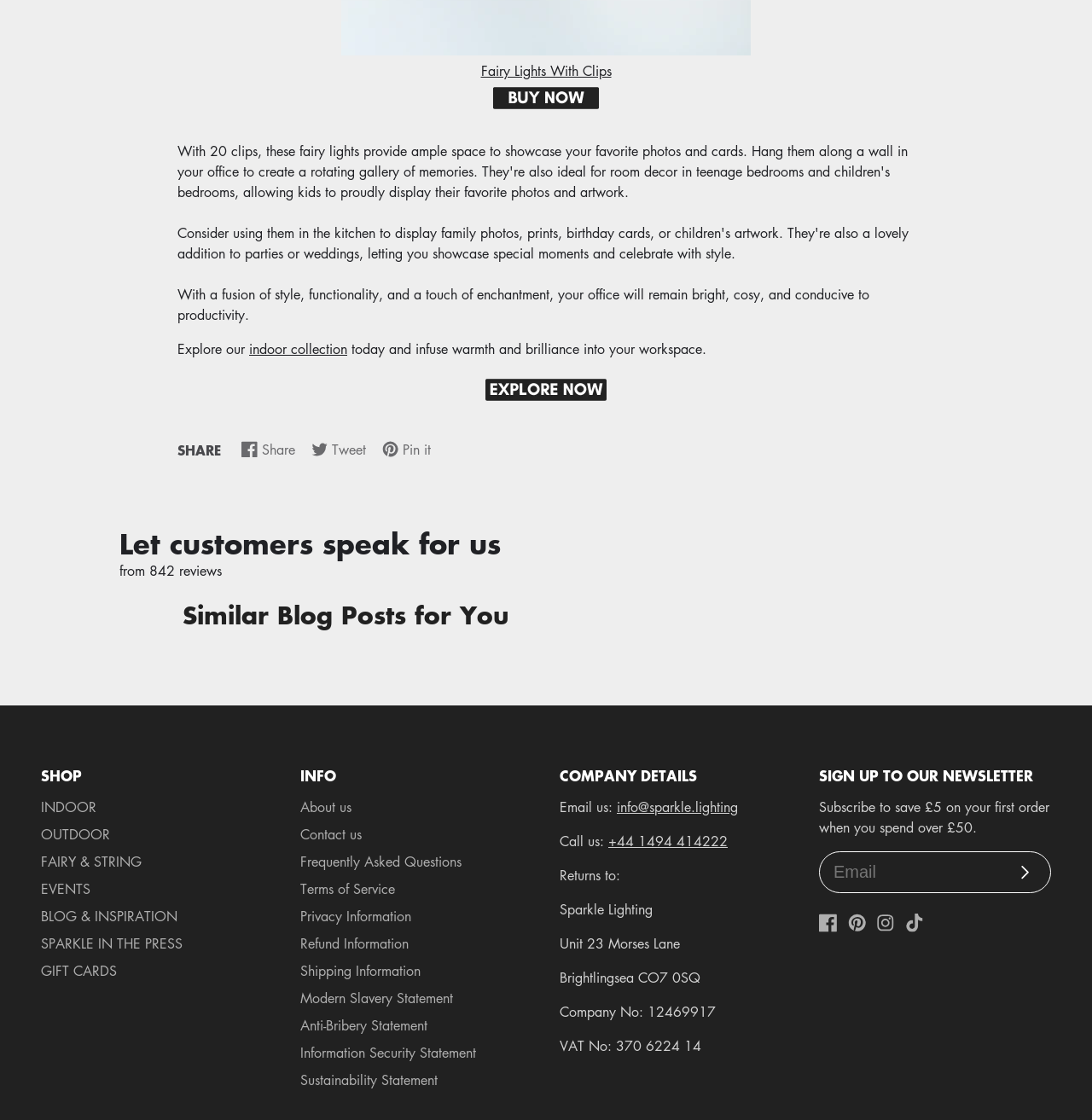Please find the bounding box coordinates of the element that you should click to achieve the following instruction: "Explore indoor collection". The coordinates should be presented as four float numbers between 0 and 1: [left, top, right, bottom].

[0.228, 0.303, 0.318, 0.32]